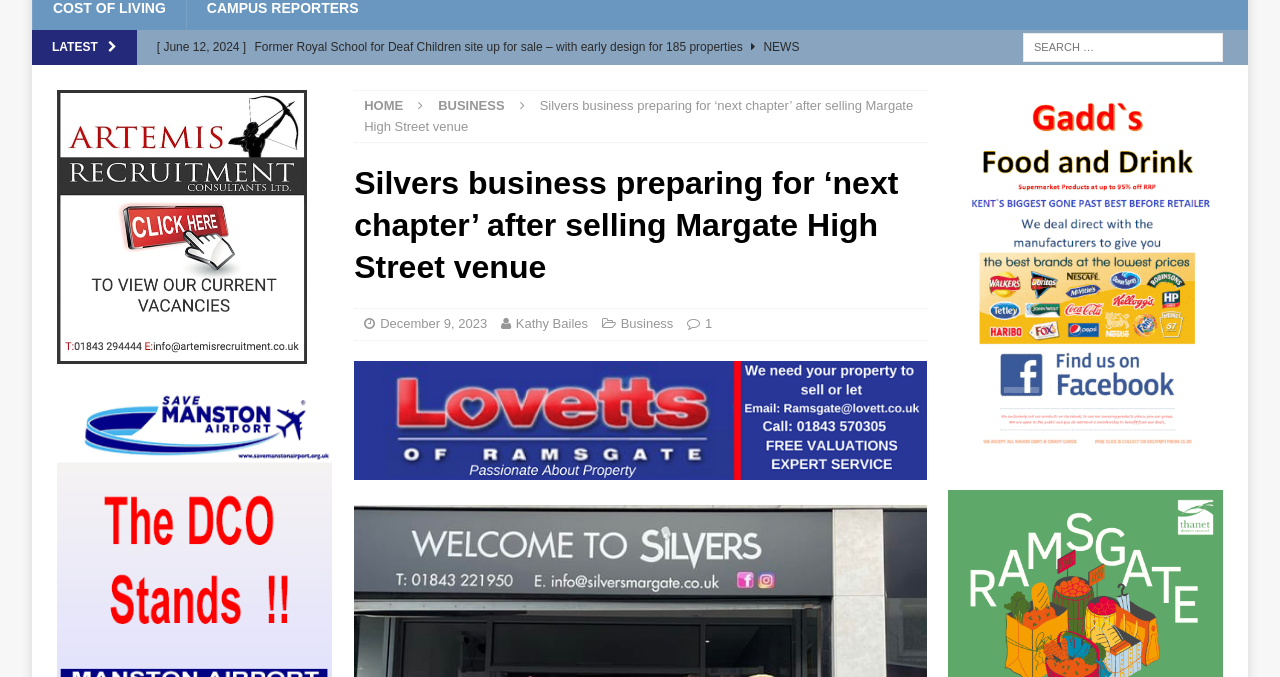Respond to the following query with just one word or a short phrase: 
What is the title of the news article about Silvers business?

Silvers business preparing for ‘next chapter’ after selling Margate High Street venue